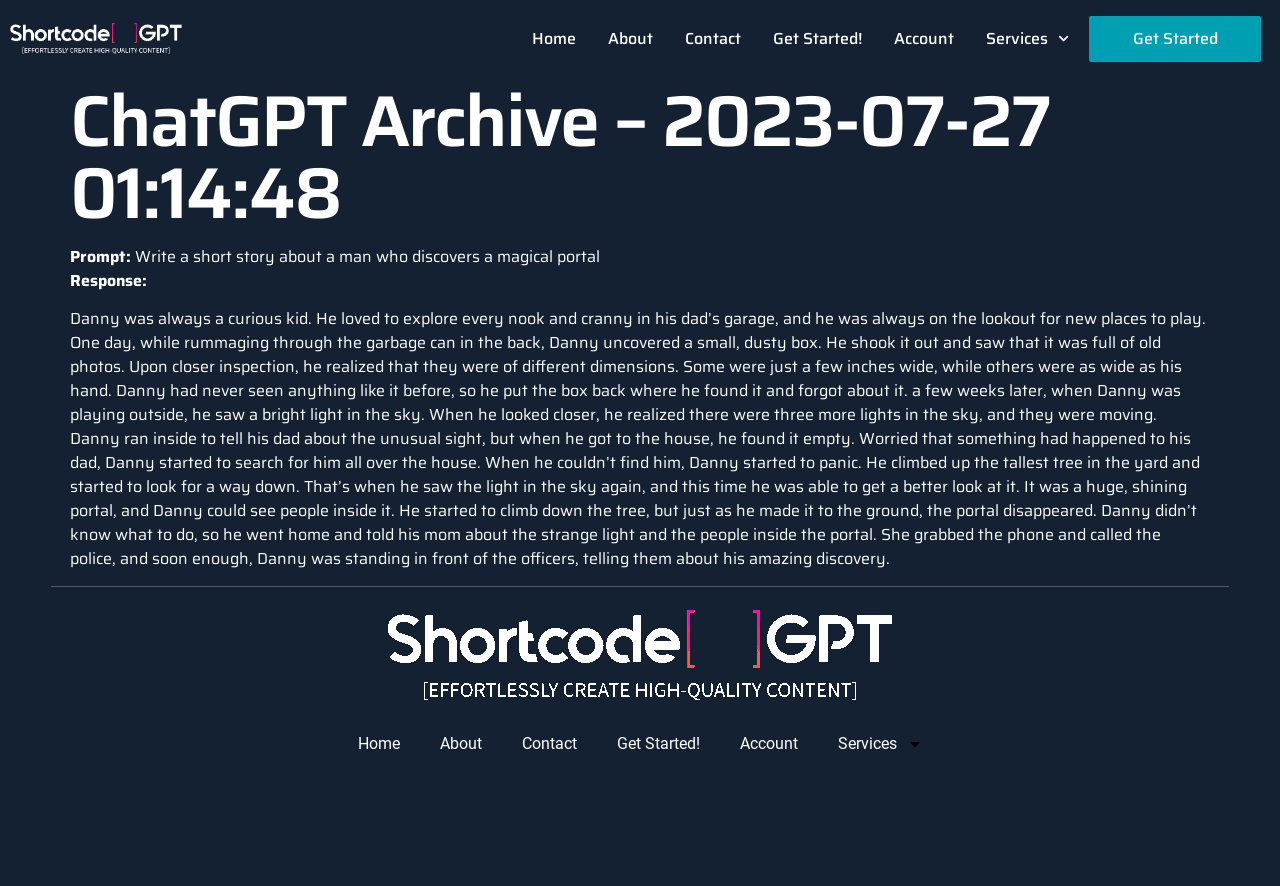Using the given element description, provide the bounding box coordinates (top-left x, top-left y, bottom-right x, bottom-right y) for the corresponding UI element in the screenshot: Services

None